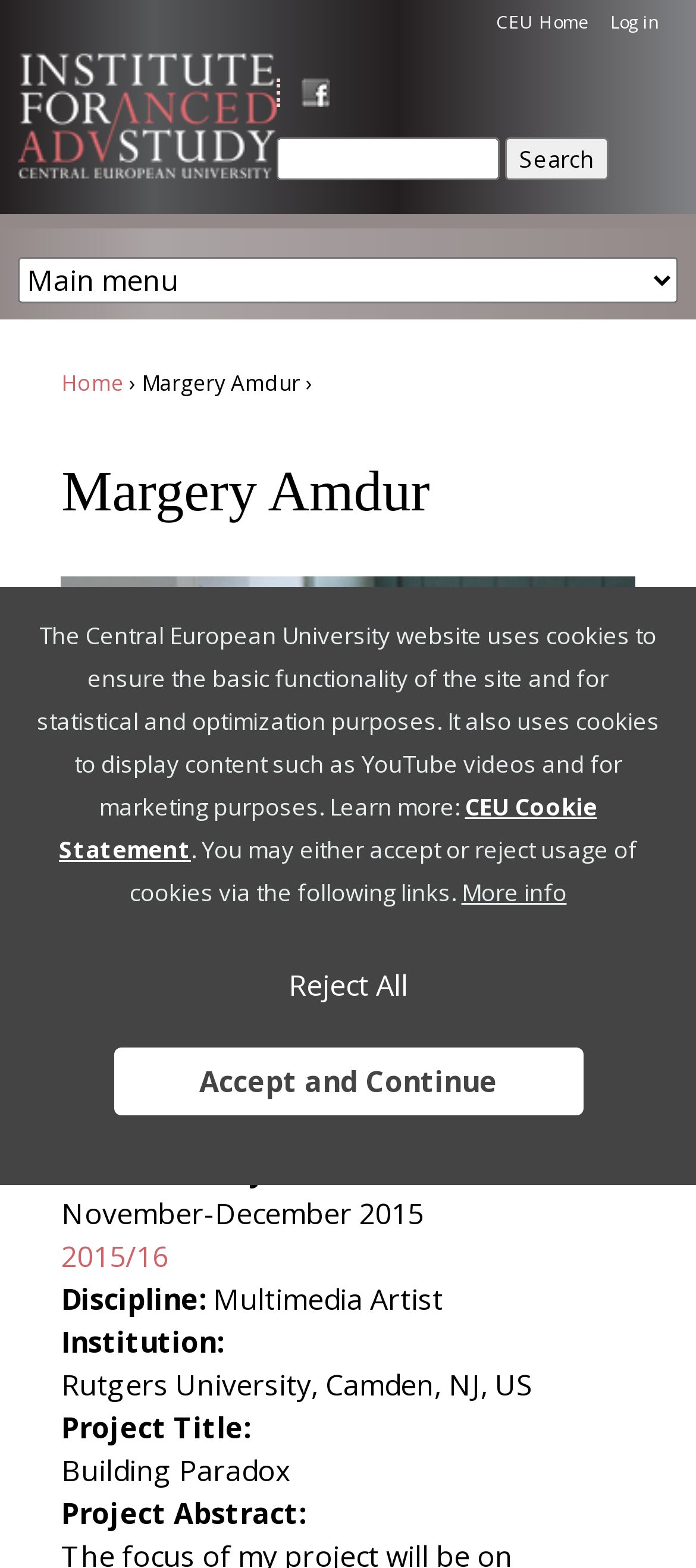Examine the screenshot and answer the question in as much detail as possible: Where is Margery Amdur from?

I found the answer by looking at the section that describes Margery Amdur's profile, where it says 'Institution: Rutgers University, Camden, NJ, US'.